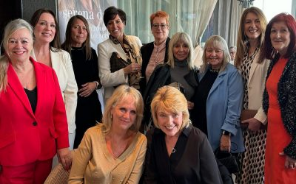What is the attire of some women in the image?
Please give a detailed and elaborate explanation in response to the question.

The caption states that some women are dressed in professional attire, reflecting the significance of the occasion, while others exhibit a casual elegance, indicating a mix of formal and informal dress codes.